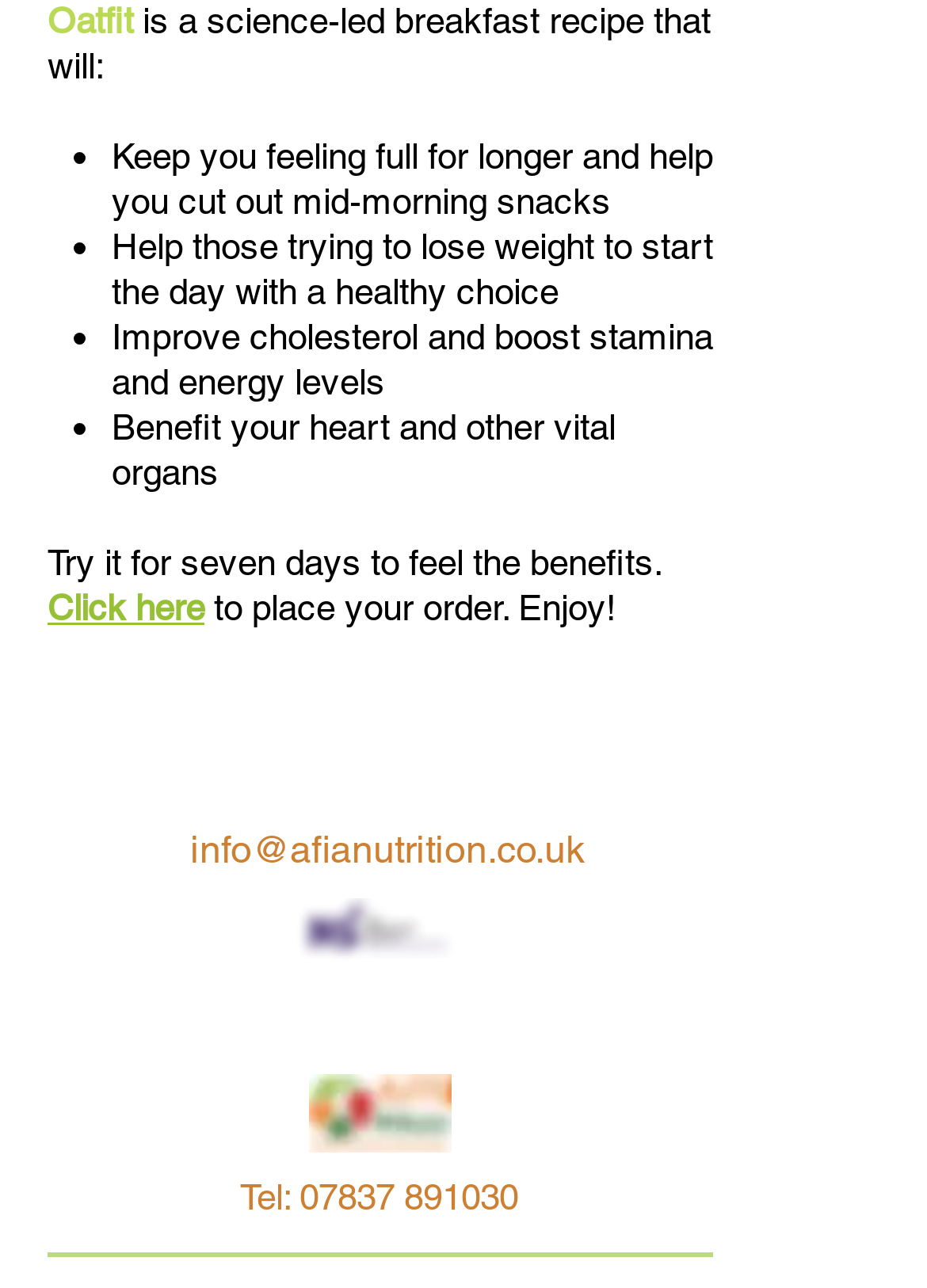What is the purpose of the breakfast recipe?
Using the image, answer in one word or phrase.

Improve health